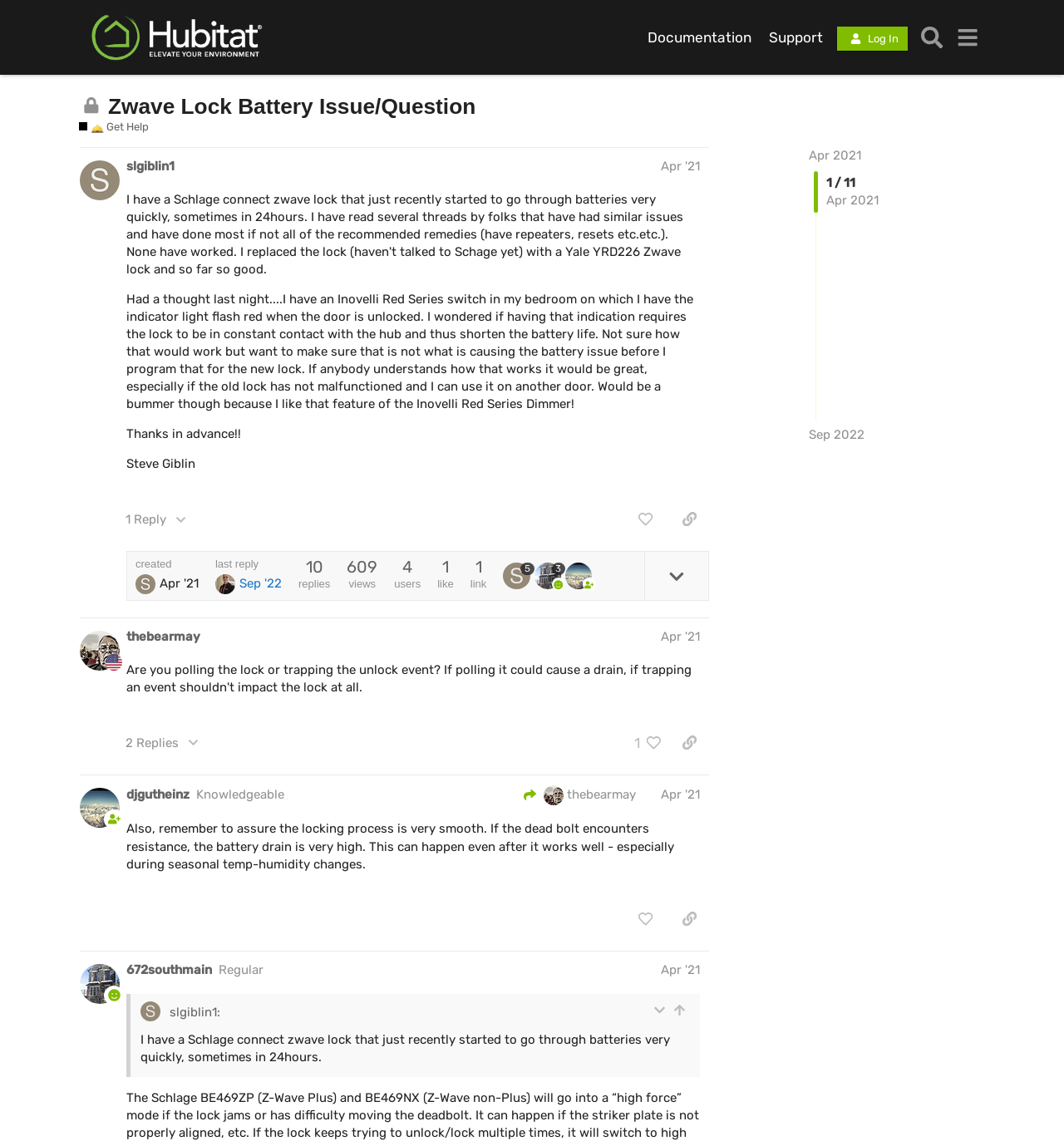Specify the bounding box coordinates (top-left x, top-left y, bottom-right x, bottom-right y) of the UI element in the screenshot that matches this description: Zwave Lock Battery Issue/Question

[0.102, 0.082, 0.447, 0.104]